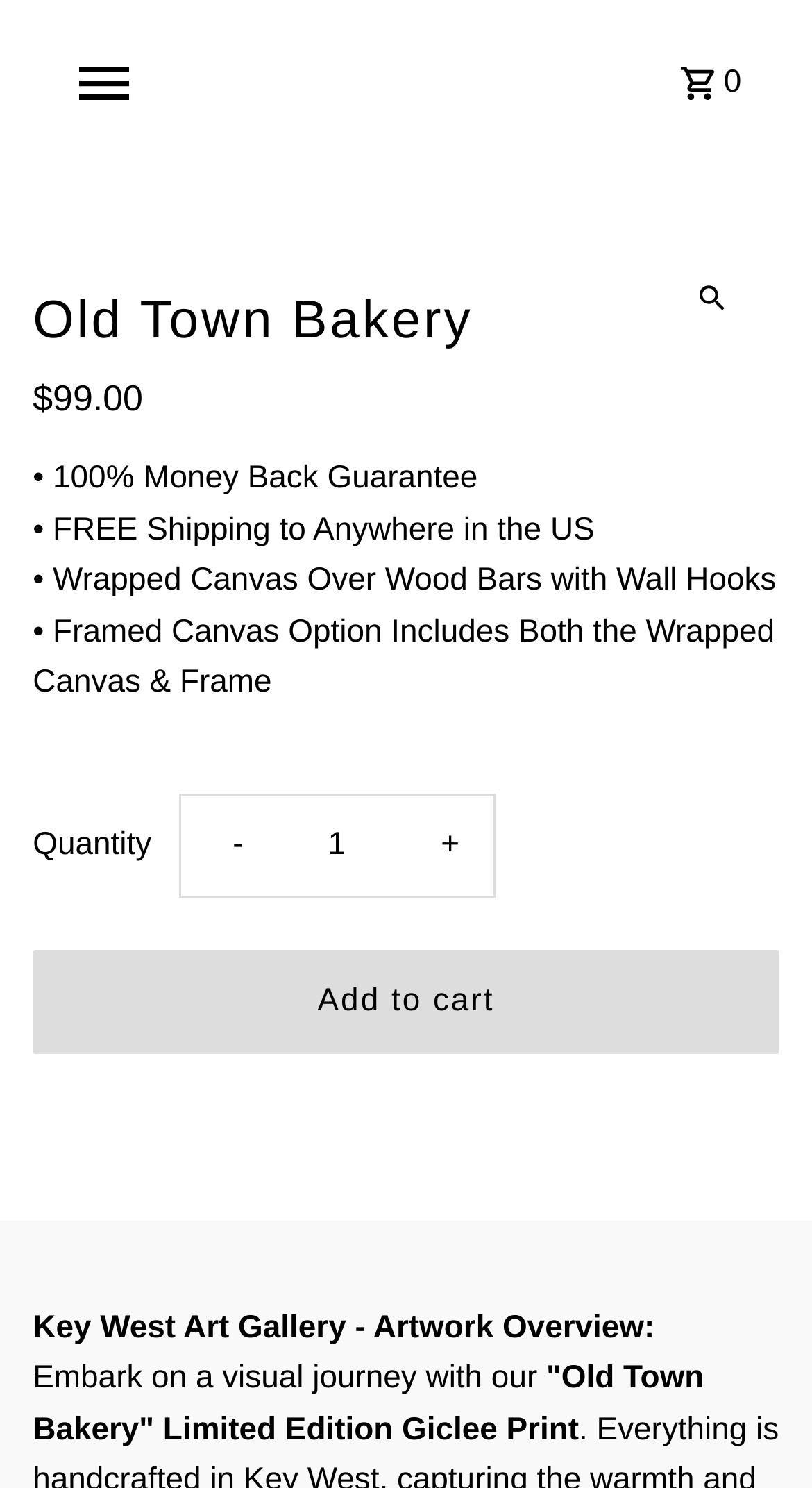Locate the bounding box of the UI element described by: "title="Click to zoom"" in the given webpage screenshot.

[0.819, 0.168, 0.934, 0.231]